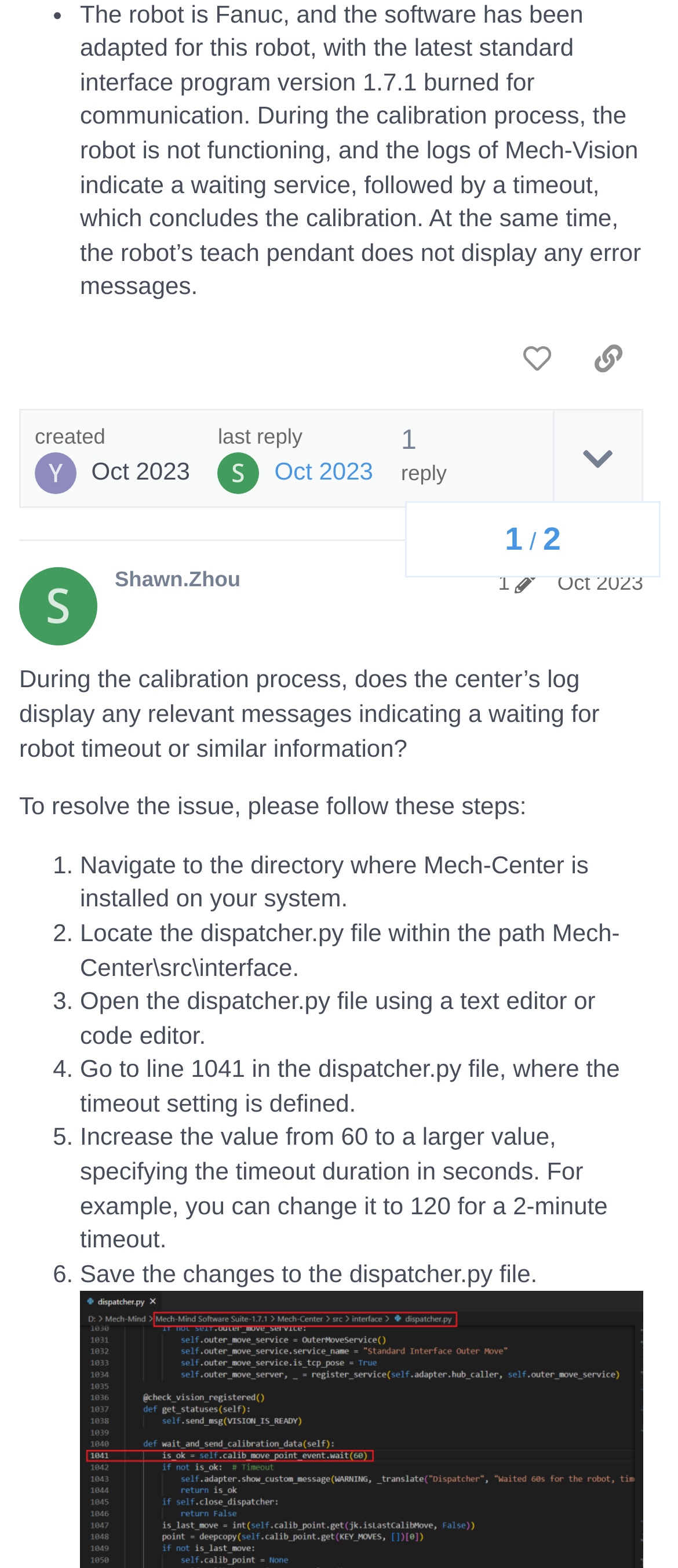Locate the bounding box of the user interface element based on this description: "Health & Medicine".

None